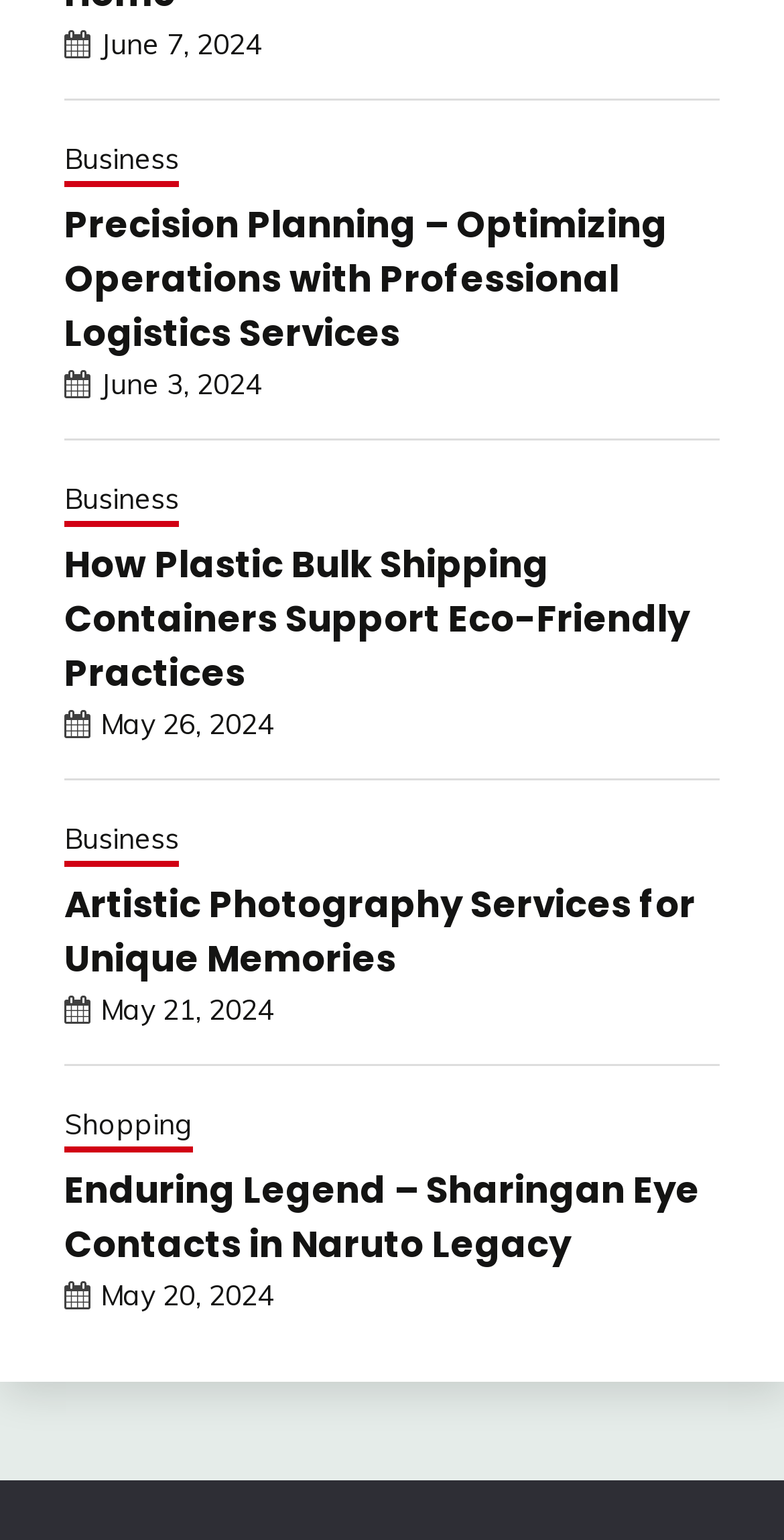Can you show the bounding box coordinates of the region to click on to complete the task described in the instruction: "explore the Shopping section"?

[0.082, 0.717, 0.246, 0.748]